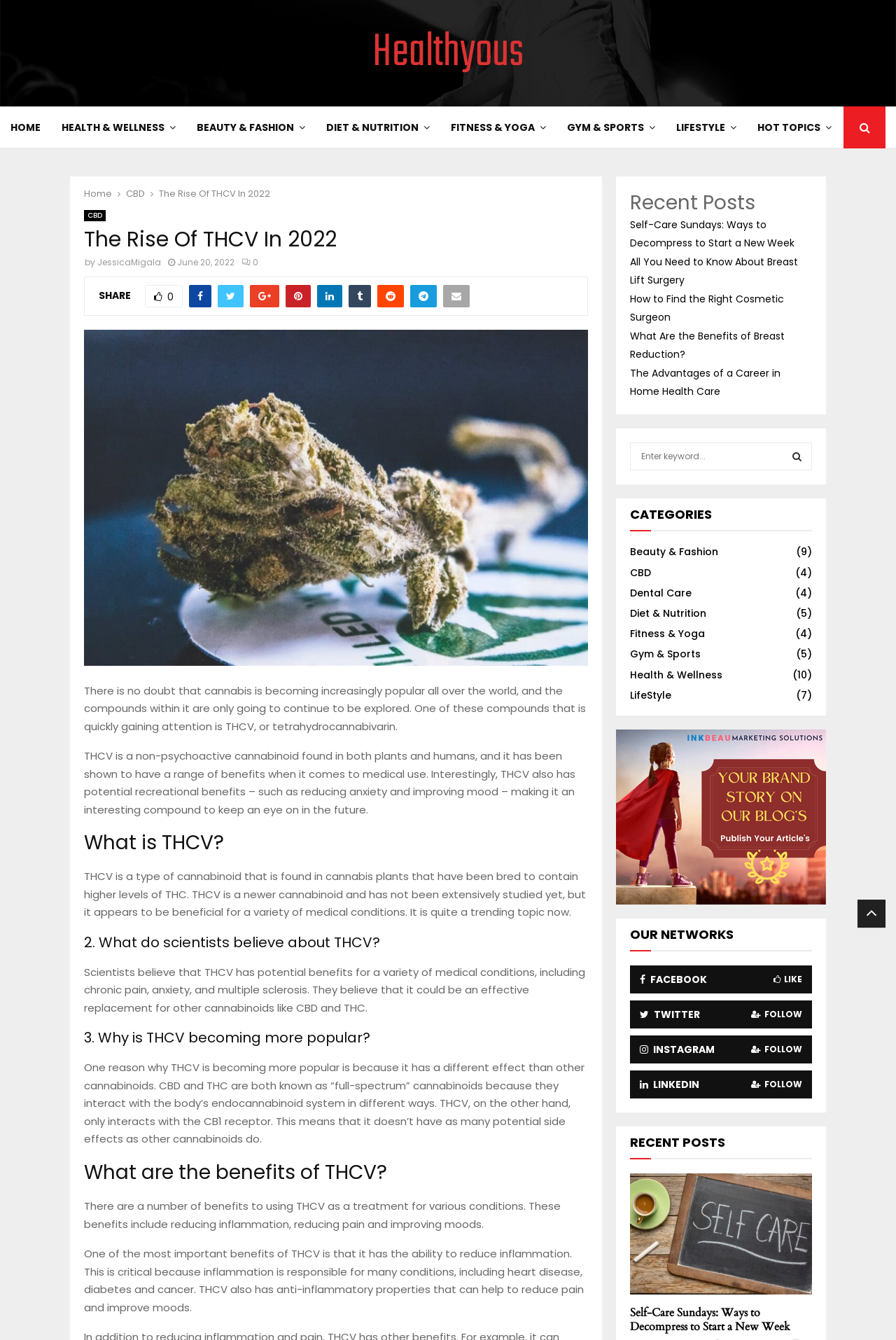Please identify the bounding box coordinates of the element I should click to complete this instruction: 'Click on the HOME link'. The coordinates should be given as four float numbers between 0 and 1, like this: [left, top, right, bottom].

[0.012, 0.079, 0.045, 0.111]